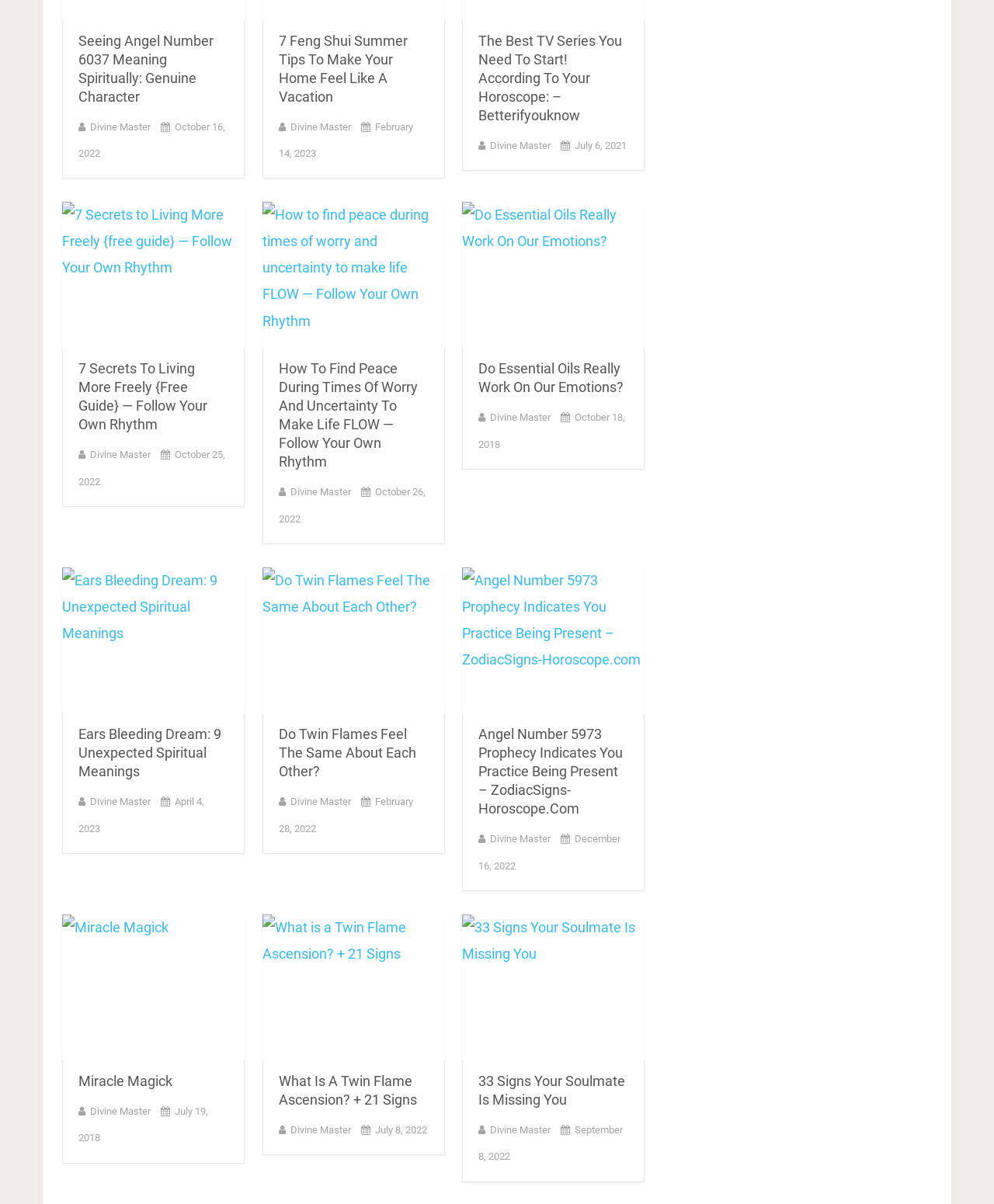Respond concisely with one word or phrase to the following query:
How many images are on this webpage?

15